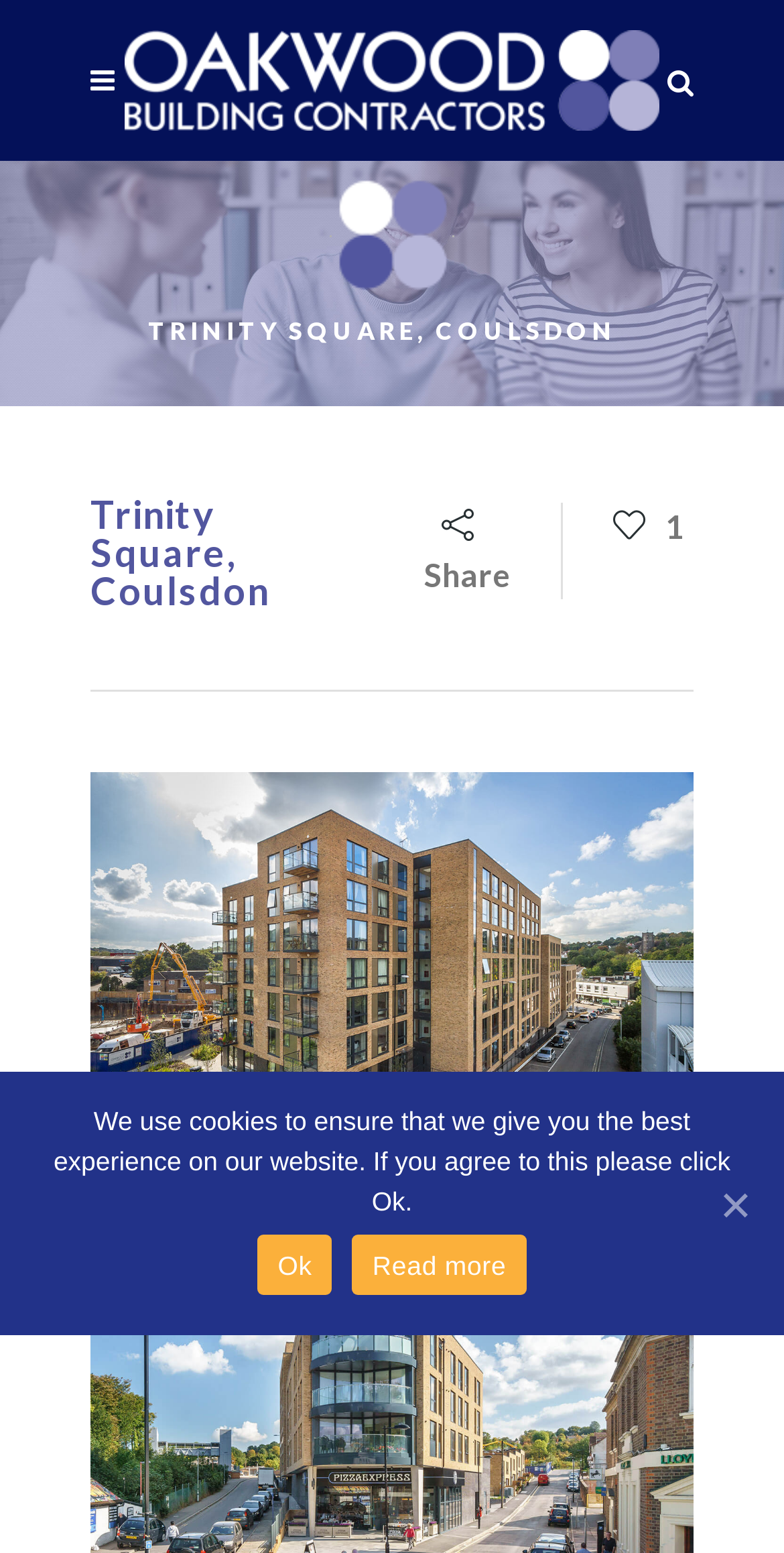Create a detailed description of the webpage's content and layout.

The webpage is about Oakwood Building Contractors, located at Trinity Square, Coulsdon. At the top left, there is a logo of the company, which is an image. To the right of the logo, there is a navigation icon, represented by a font awesome icon '\uf002'. 

Below the logo and navigation icon, there is a large banner image that spans the entire width of the page. 

Underneath the banner image, there is a section with a heading that reads "TRINITY SQUARE, COULSDON" in a larger font size. 

Below this section, there is another section with a heading that reads "Trinity Square, Coulsdon" in a smaller font size. To the right of this heading, there are two links, one with a share icon and the text "Share", and another with the text "Like this". 

At the bottom of the page, there is a cookie notice banner that spans the entire width of the page. The banner contains a message about the use of cookies on the website, with two links, "Ok" and "Read more", and another "Ok" link at the far right.